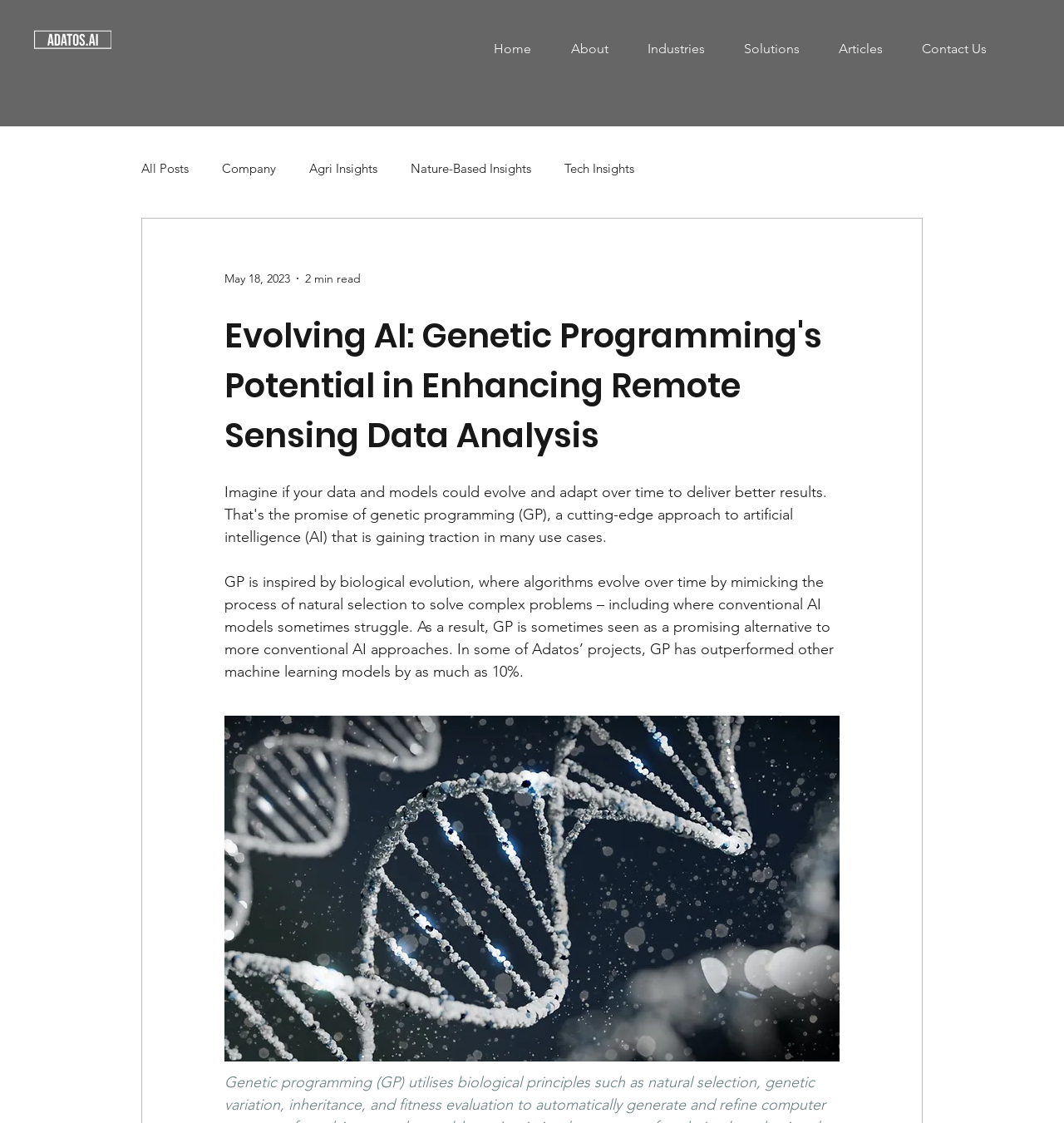Describe all the key features of the webpage in detail.

The webpage is focused on the topic of genetic programming (GP) and its potential in enhancing remote sensing data analysis. At the top left, there is a small link. Below it, there is a navigation bar with several links, including "Home", "About", "Industries", "Solutions", "Articles", and "Contact Us". 

To the right of the navigation bar, there is another navigation section labeled "blog" with links to "All Posts", "Company", "Agri Insights", "Nature-Based Insights", and "Tech Insights". Below this section, there is a date "May 18, 2023" and a text "2 min read". 

The main content of the webpage is a heading that matches the title of the webpage, "Evolving AI: Genetic Programming's Potential in Enhancing Remote Sensing Data Analysis". Below the heading, there is a paragraph of text that explains what genetic programming is and how it works. The text describes GP as a promising alternative to conventional AI approaches and mentions that it has outperformed other machine learning models in some projects.

Below the paragraph, there is a button with a description of genetic programming and its process. The button also contains an image of a DNA strand. The image is positioned at the bottom right of the webpage.